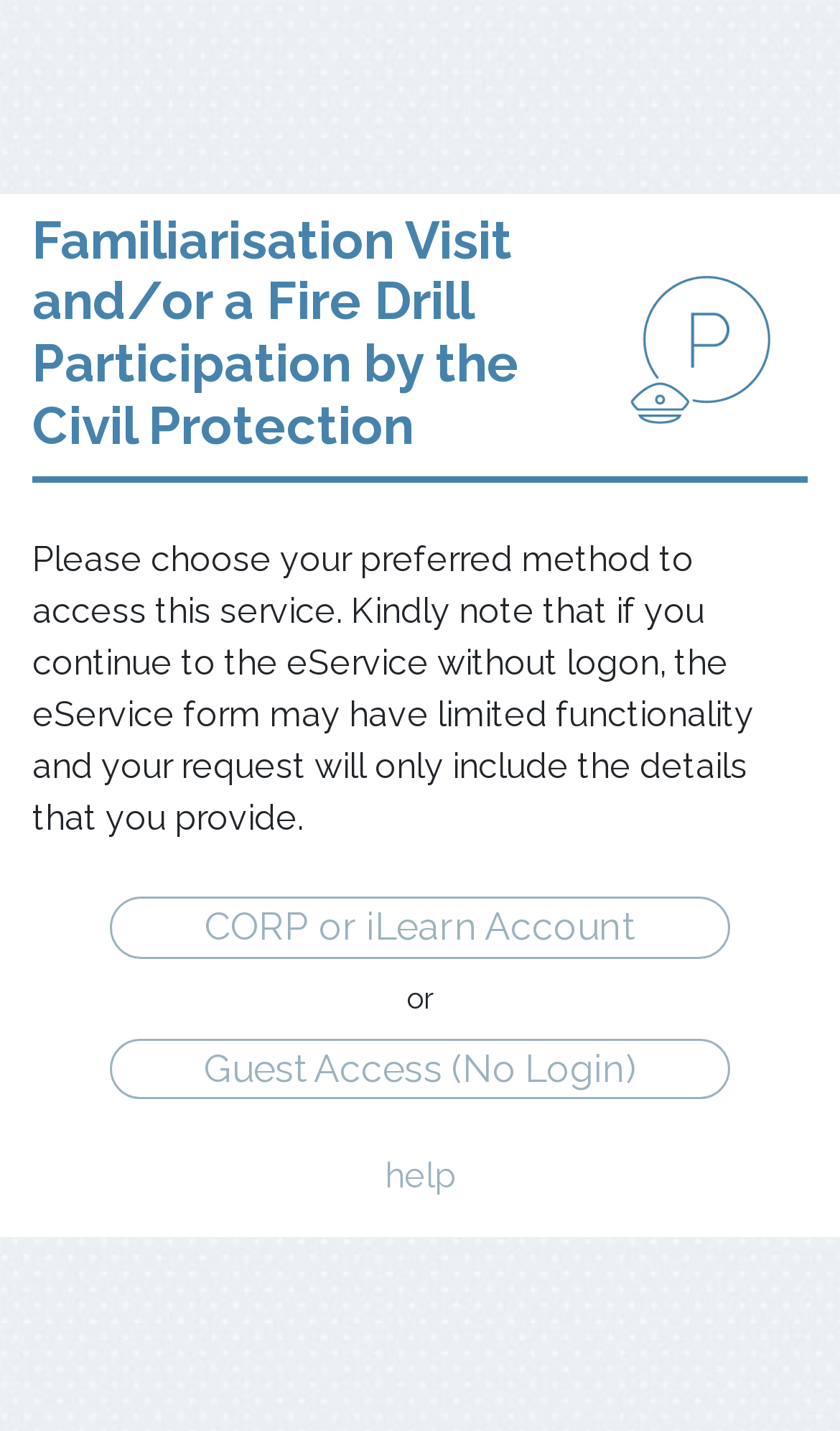What is the purpose of the 'help' link?
Please provide a single word or phrase as your answer based on the screenshot.

Get assistance